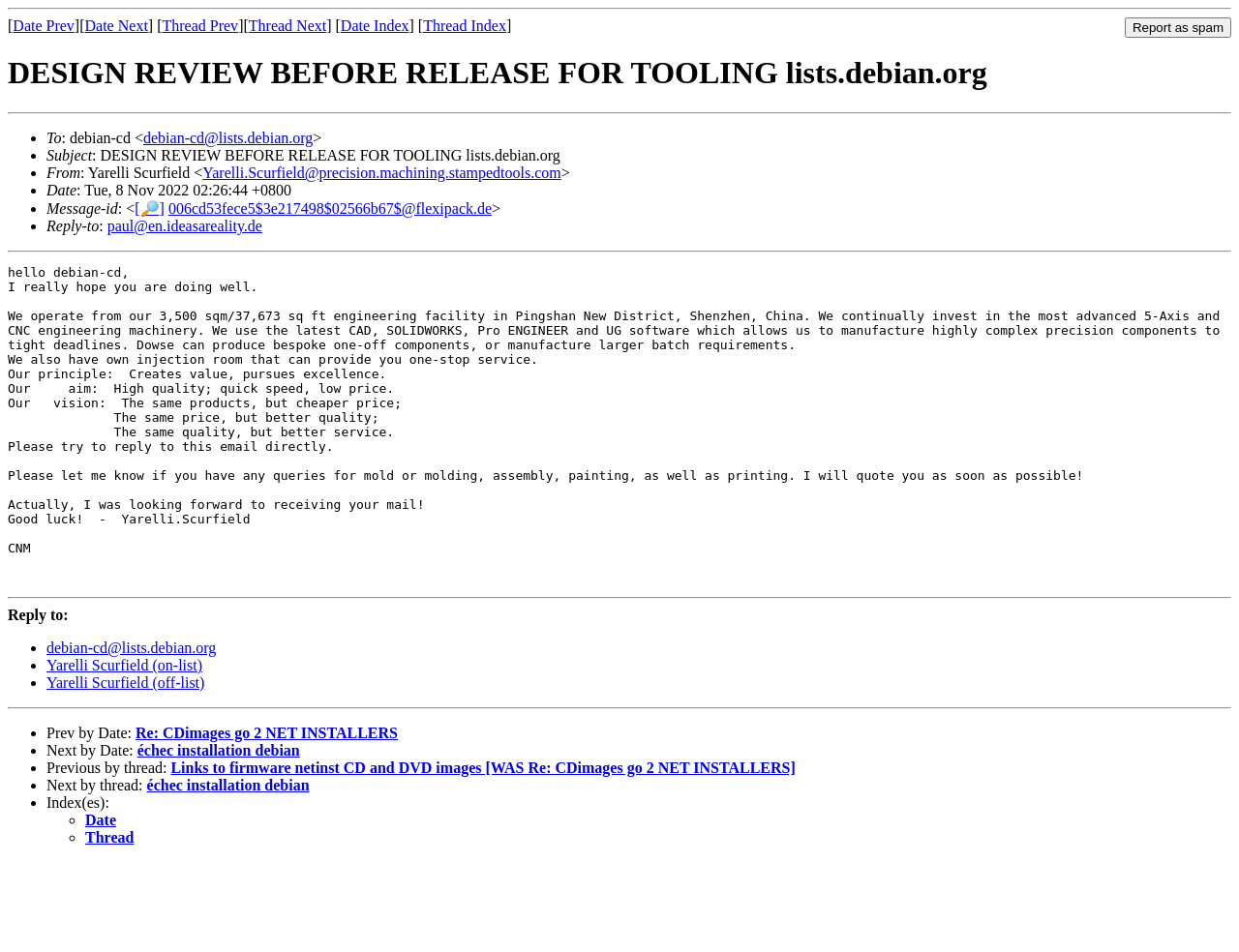Locate the bounding box coordinates of the element that should be clicked to fulfill the instruction: "Check 'Previous by thread'".

[0.138, 0.798, 0.642, 0.815]